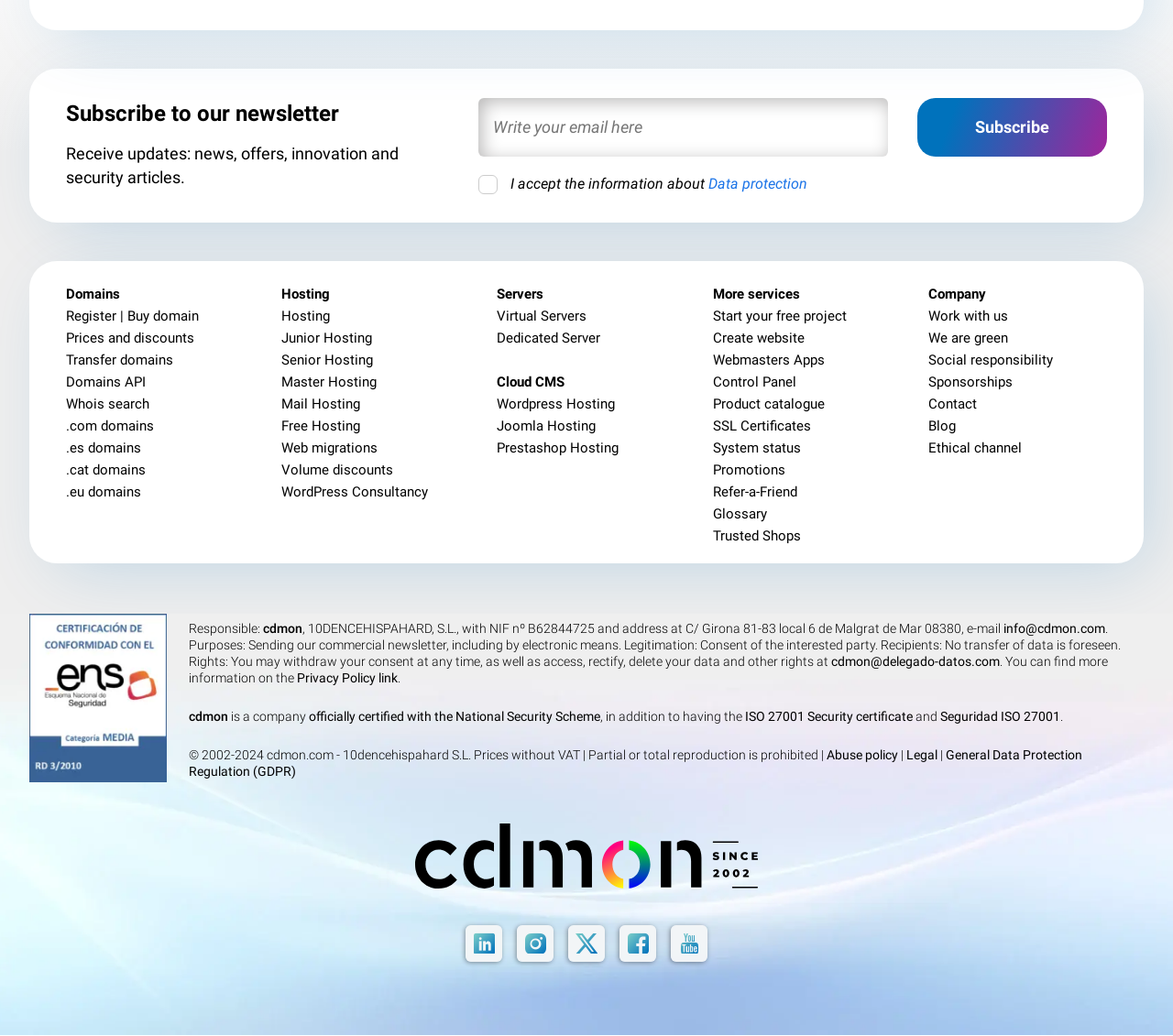Provide the bounding box coordinates of the HTML element described by the text: "Refer-a-Friend". The coordinates should be in the format [left, top, right, bottom] with values between 0 and 1.

[0.607, 0.467, 0.679, 0.483]